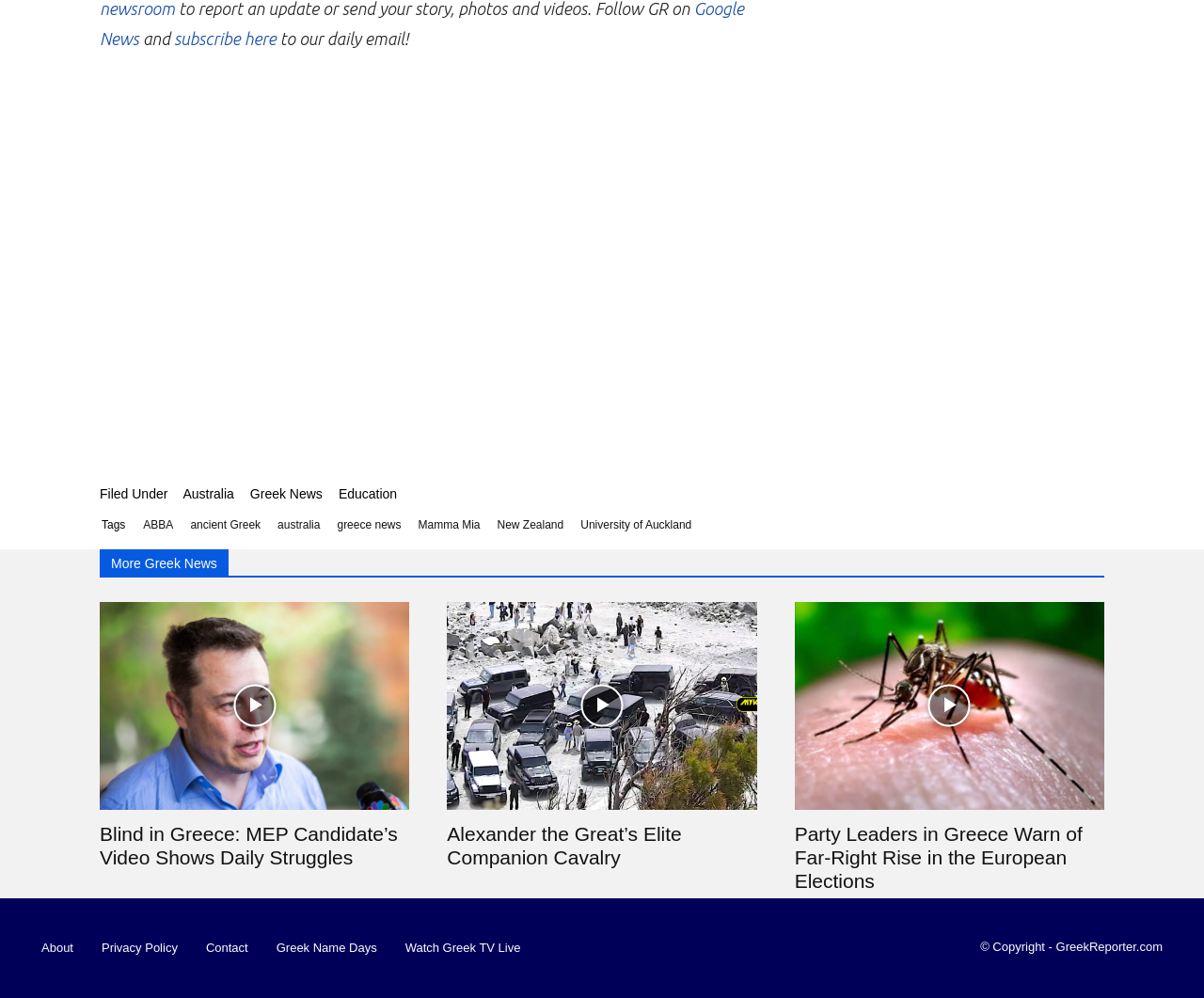Highlight the bounding box coordinates of the element you need to click to perform the following instruction: "Share on Facebook."

[0.083, 0.419, 0.18, 0.457]